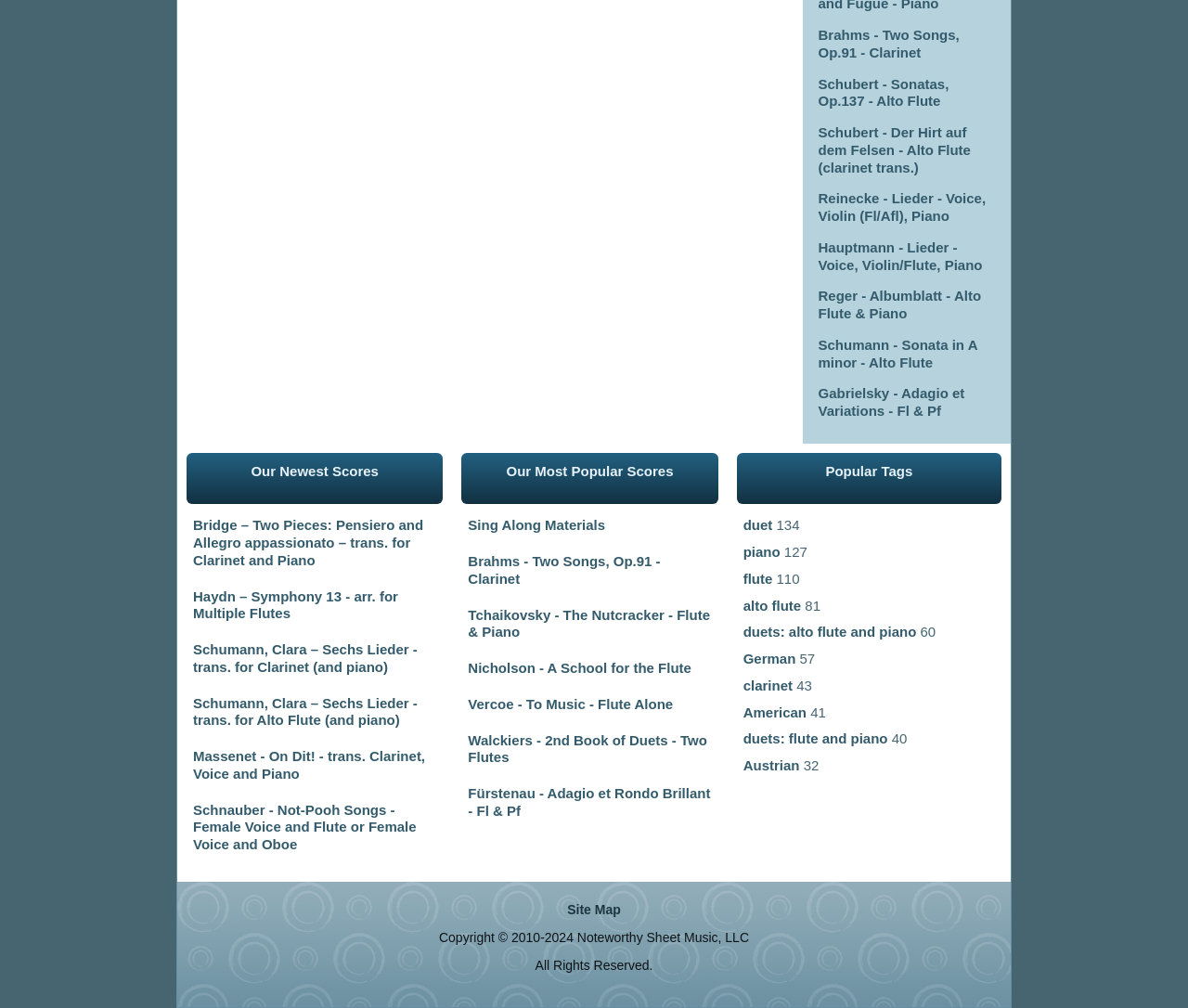Please find the bounding box for the UI component described as follows: "Sing Along Materials".

[0.394, 0.513, 0.509, 0.53]